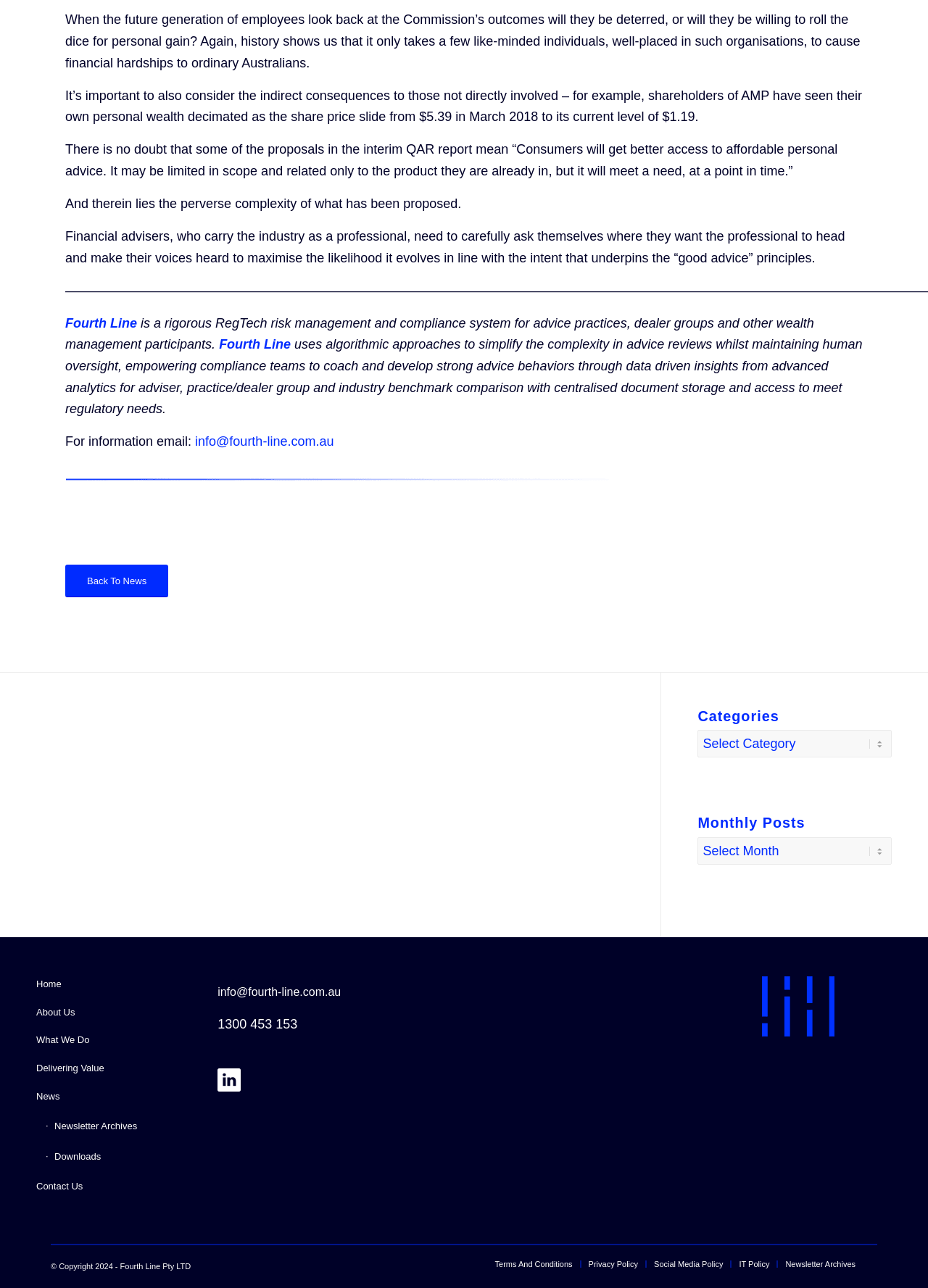Locate the bounding box coordinates of the item that should be clicked to fulfill the instruction: "Click on 'Contact Us'".

[0.039, 0.91, 0.179, 0.932]